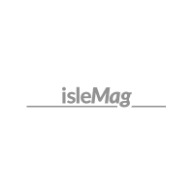What is the aesthetic of the logo design?
Please provide a single word or phrase in response based on the screenshot.

Modern and sleek